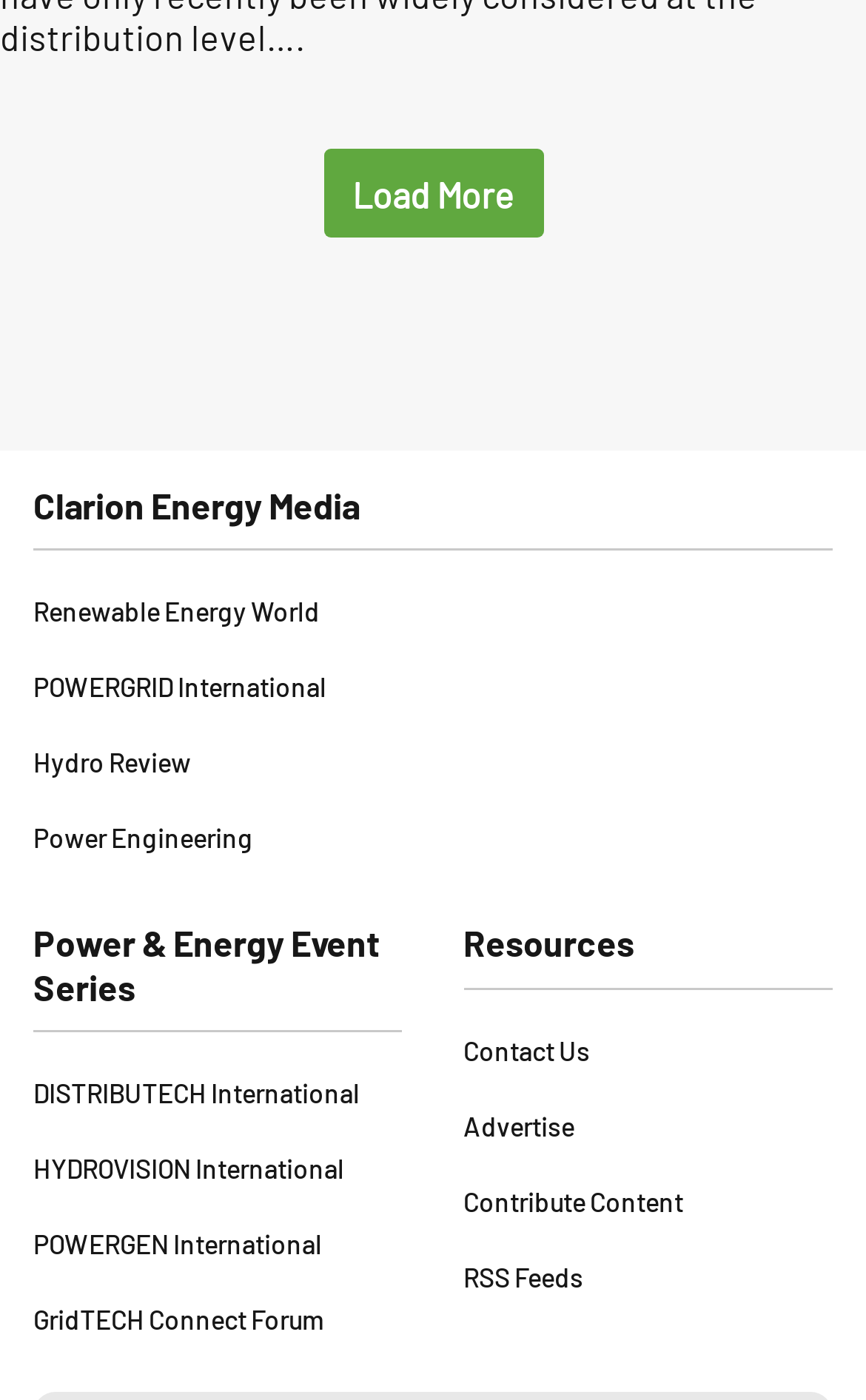Please identify the bounding box coordinates of the element I need to click to follow this instruction: "Visit Renewable Energy World".

[0.038, 0.41, 0.962, 0.463]